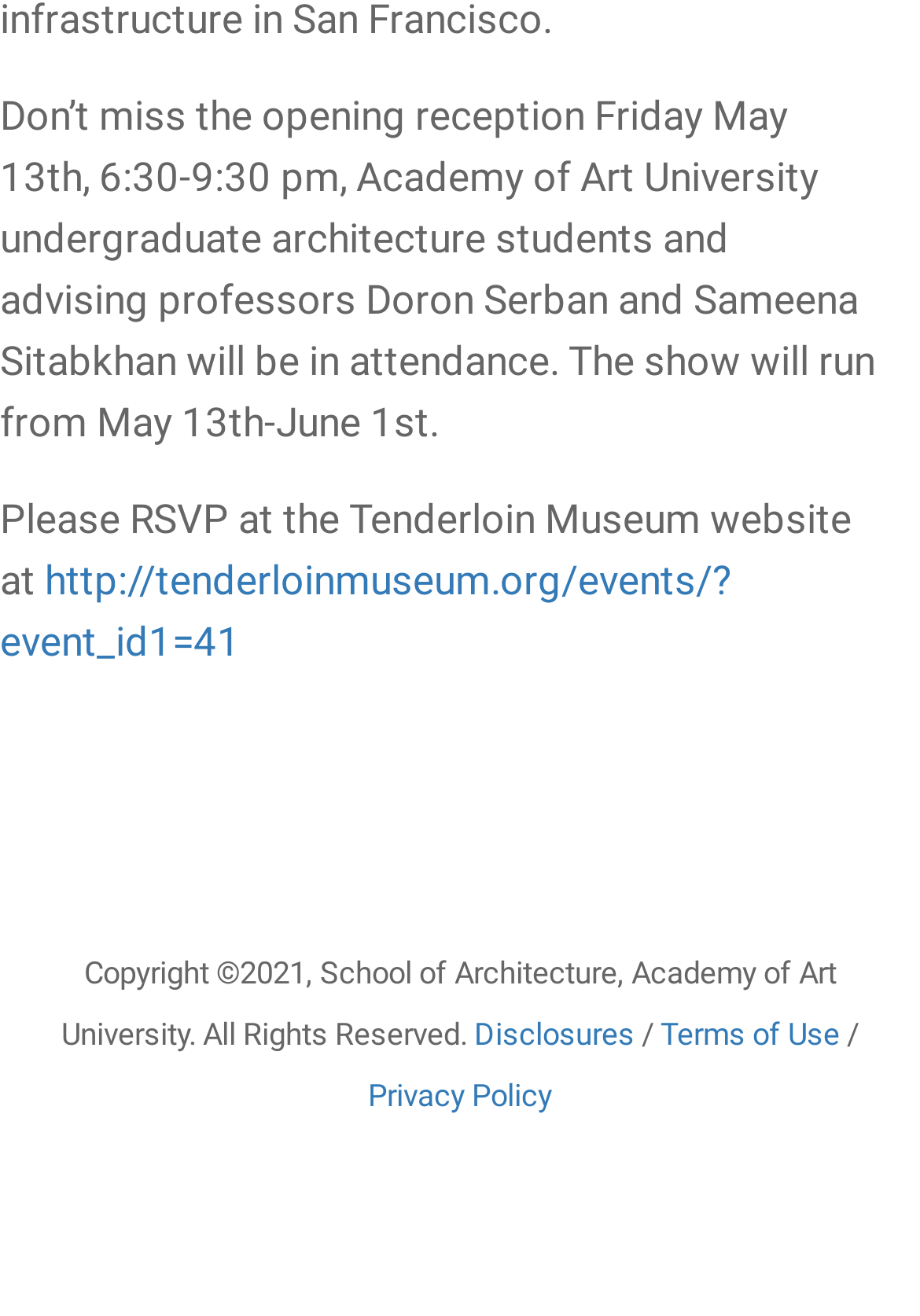What is the copyright year of the website?
Based on the screenshot, answer the question with a single word or phrase.

2021